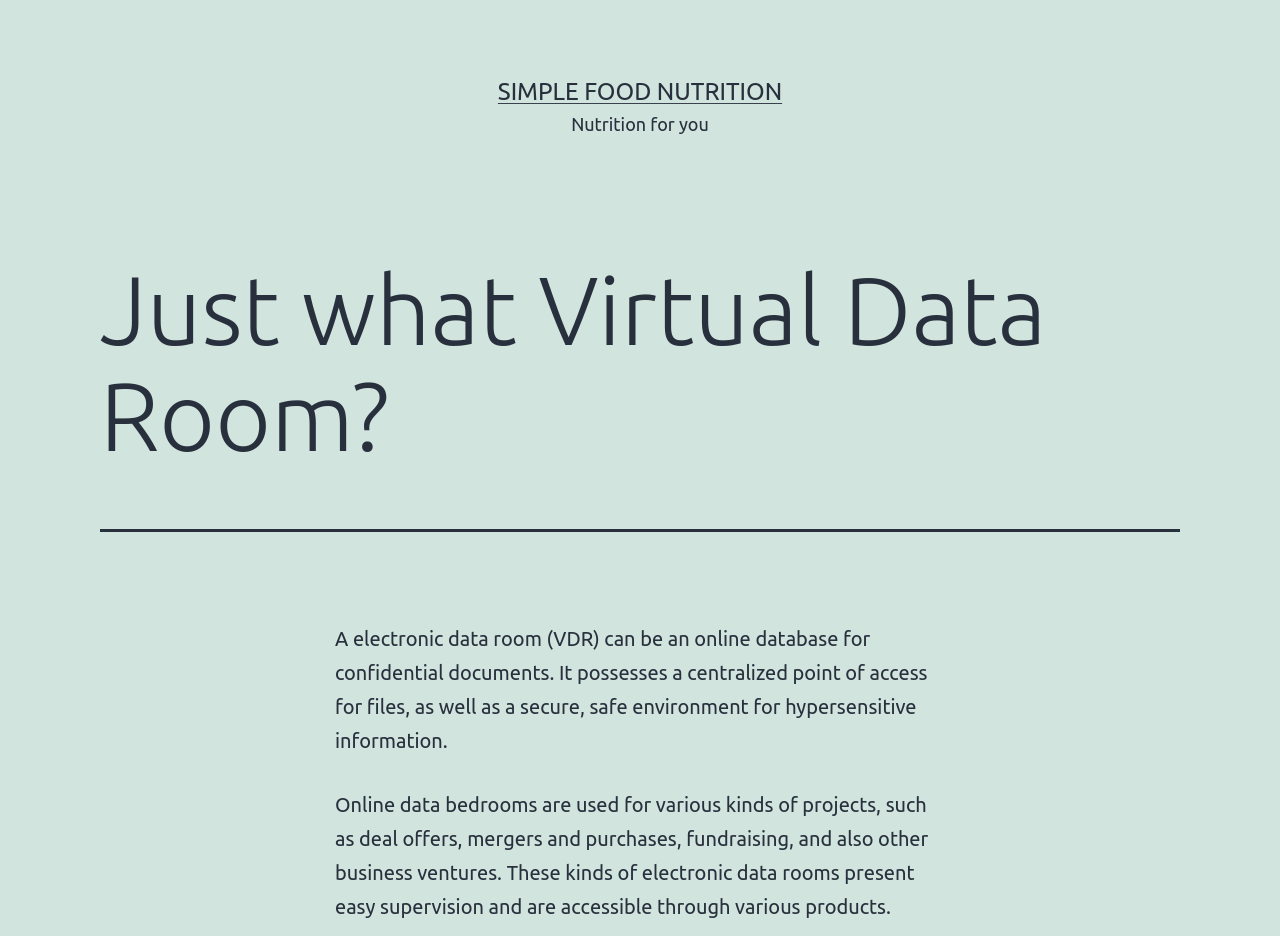Find and provide the bounding box coordinates for the UI element described here: "Simple Food Nutrition". The coordinates should be given as four float numbers between 0 and 1: [left, top, right, bottom].

[0.389, 0.083, 0.611, 0.112]